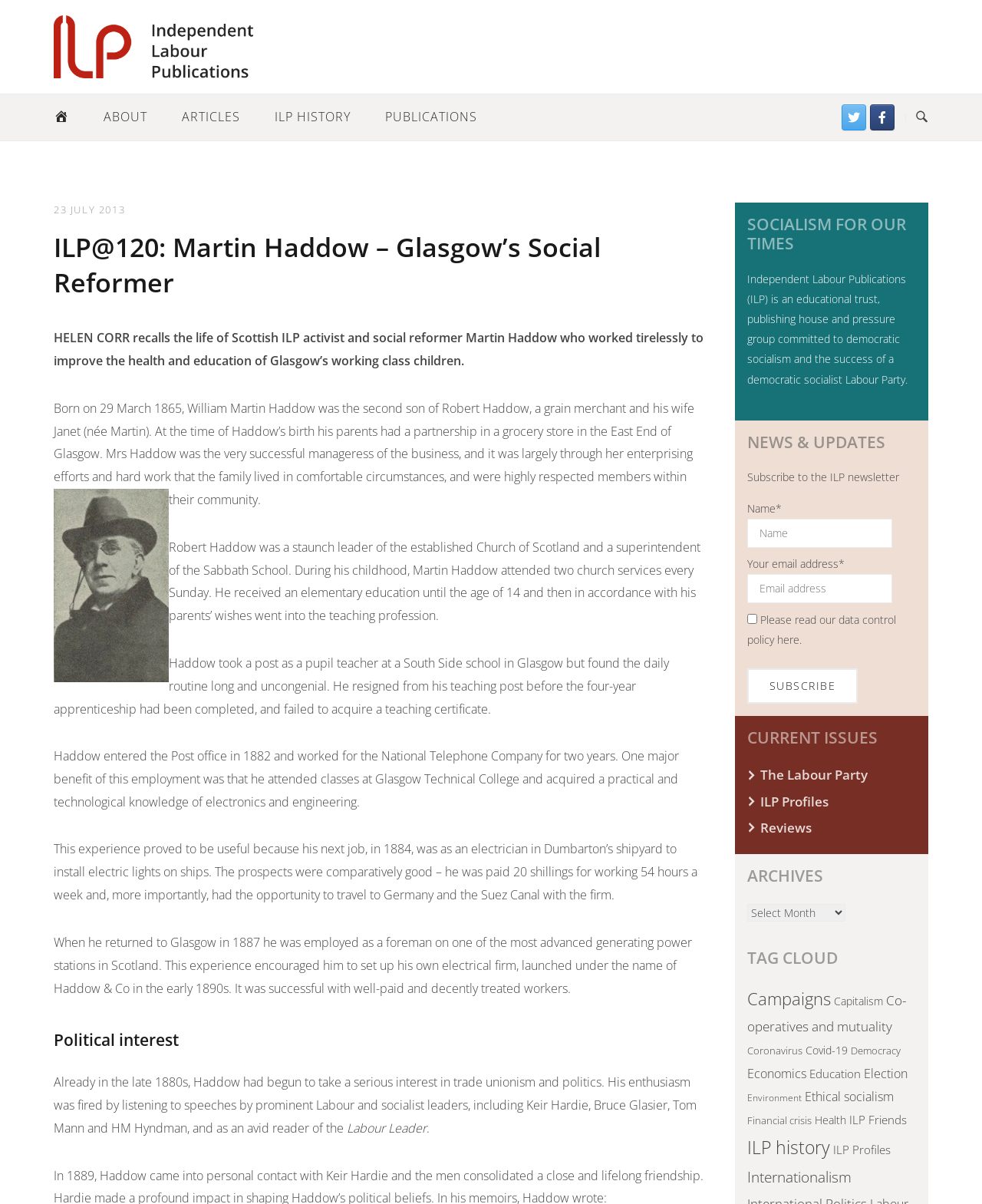Find the bounding box coordinates of the clickable region needed to perform the following instruction: "Click the HOME link". The coordinates should be provided as four float numbers between 0 and 1, i.e., [left, top, right, bottom].

[0.043, 0.079, 0.082, 0.117]